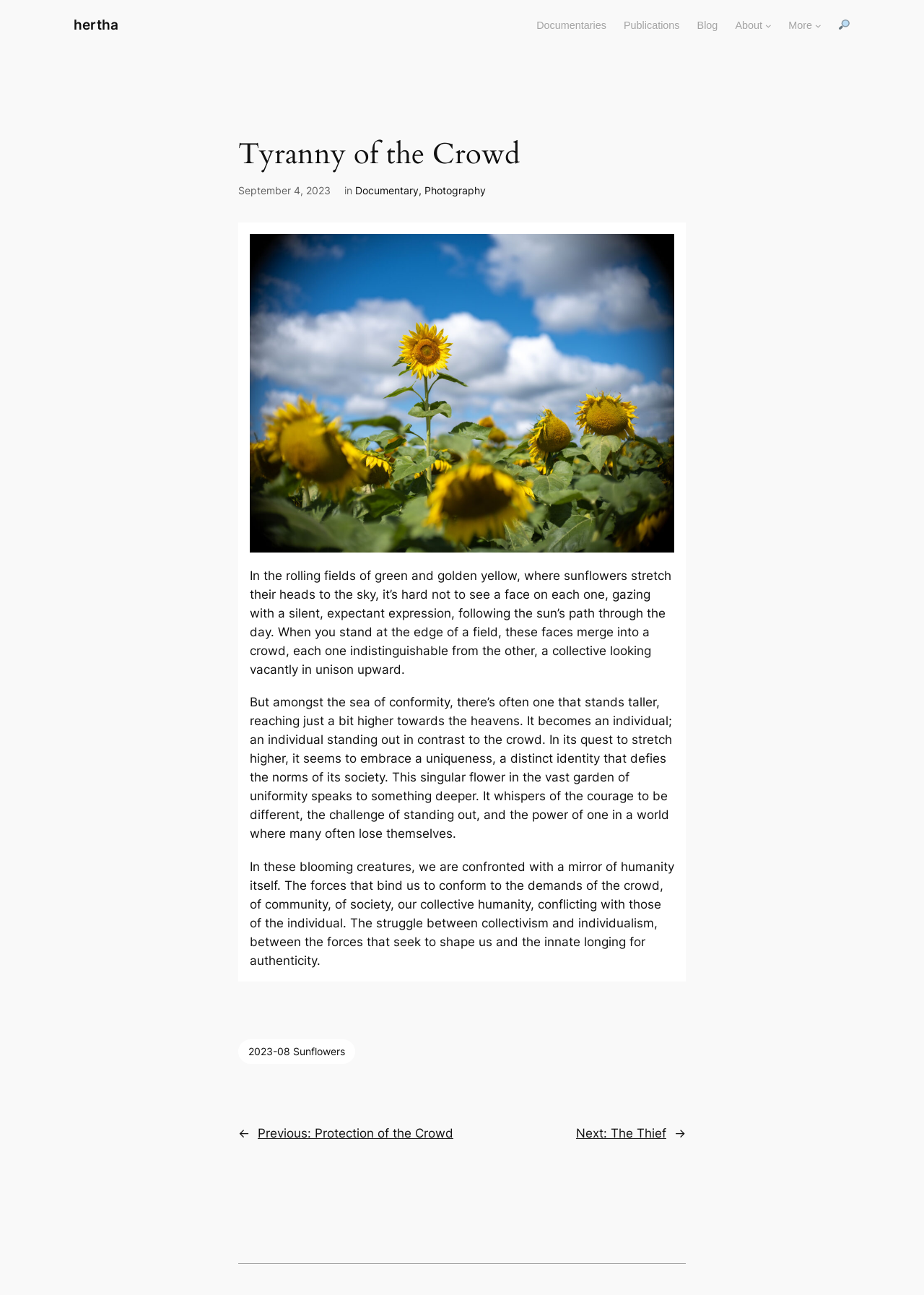Using the information shown in the image, answer the question with as much detail as possible: What type of content is featured in the main image?

The main image on the webpage features sunflowers, which can be inferred from the text description of the image '2023-08 Sunflowers, Clouds, Content, Dark, Flower, Nature, Photography, Plant, Projects, Sky, Sunflower'.